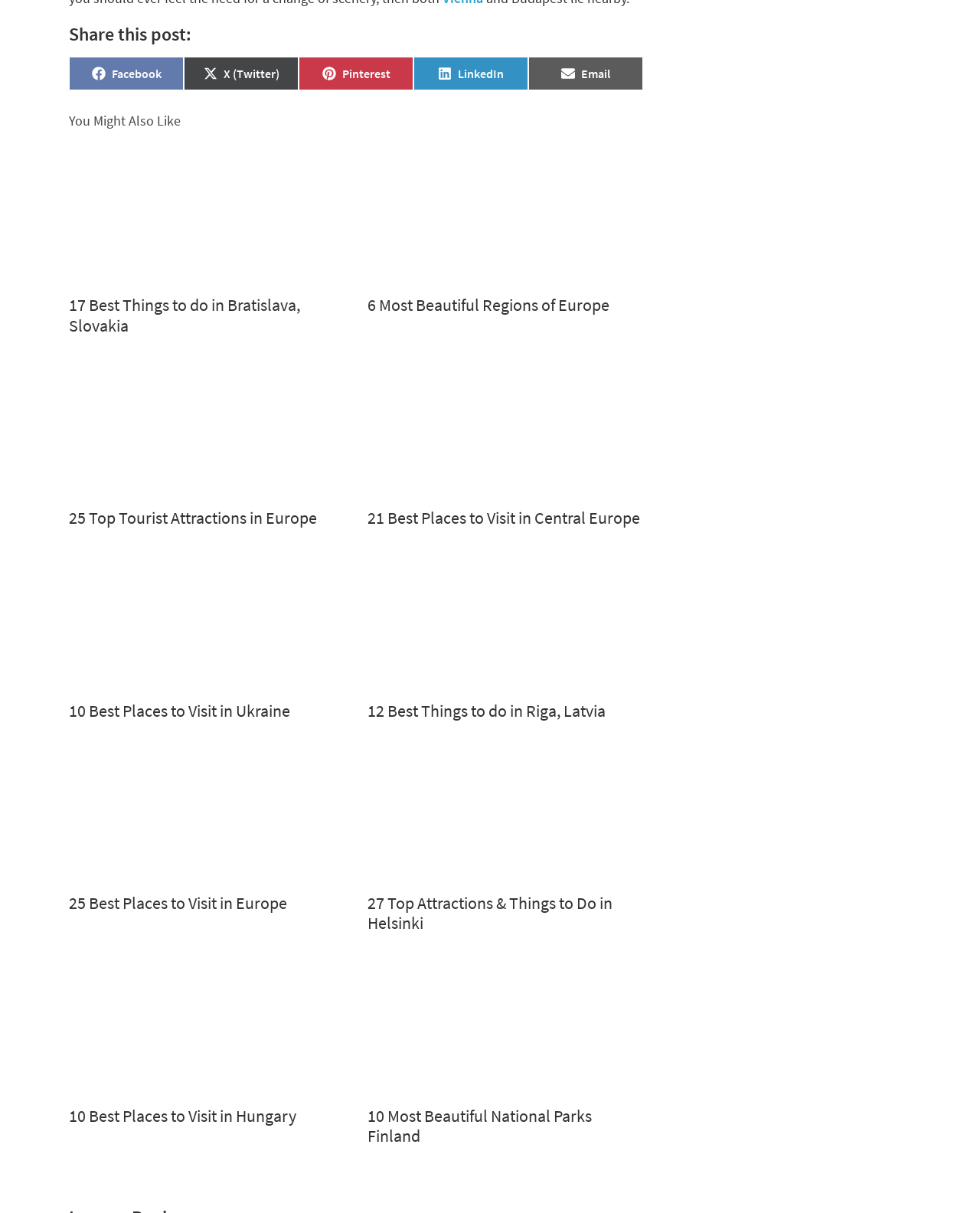Determine the bounding box coordinates of the element that should be clicked to execute the following command: "View 25 Top Tourist Attractions in Europe".

[0.07, 0.289, 0.352, 0.435]